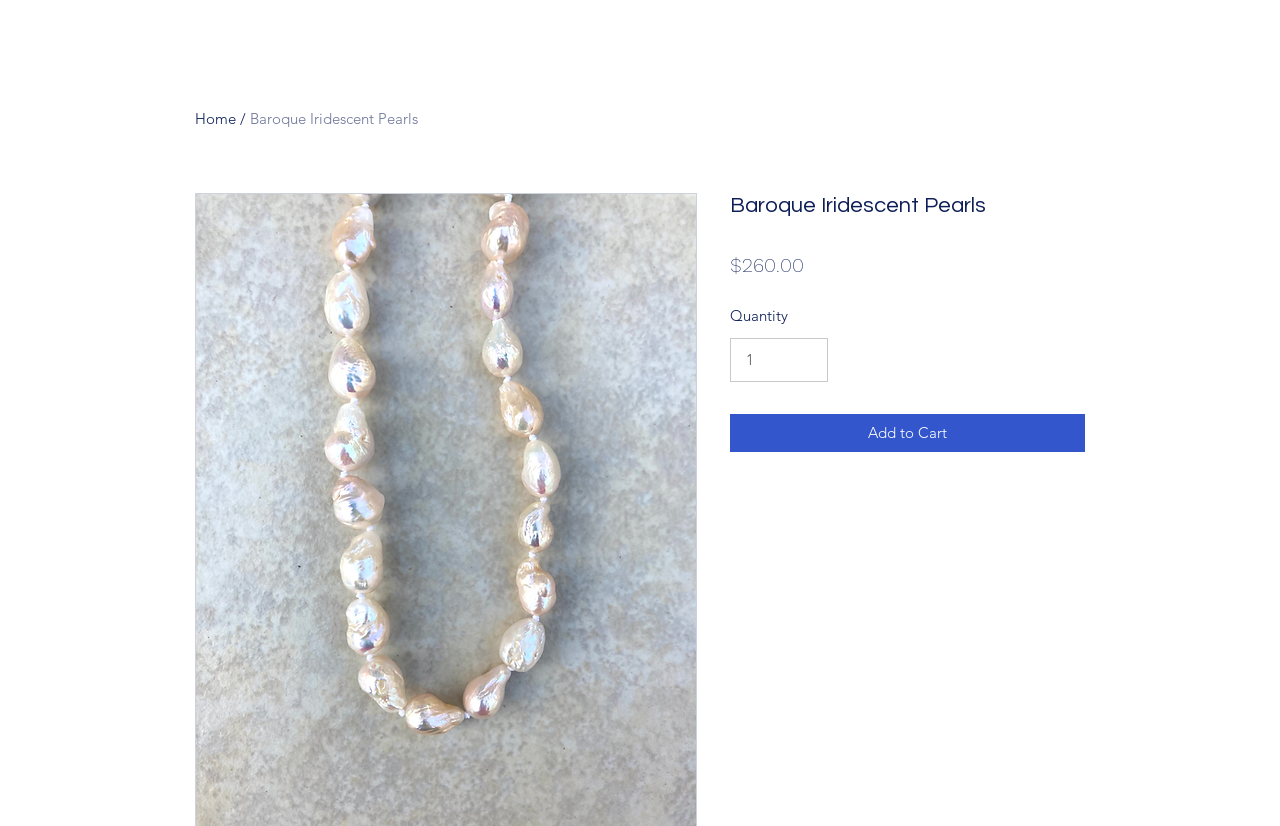What is the minimum quantity that can be added to the cart?
Give a one-word or short phrase answer based on the image.

1